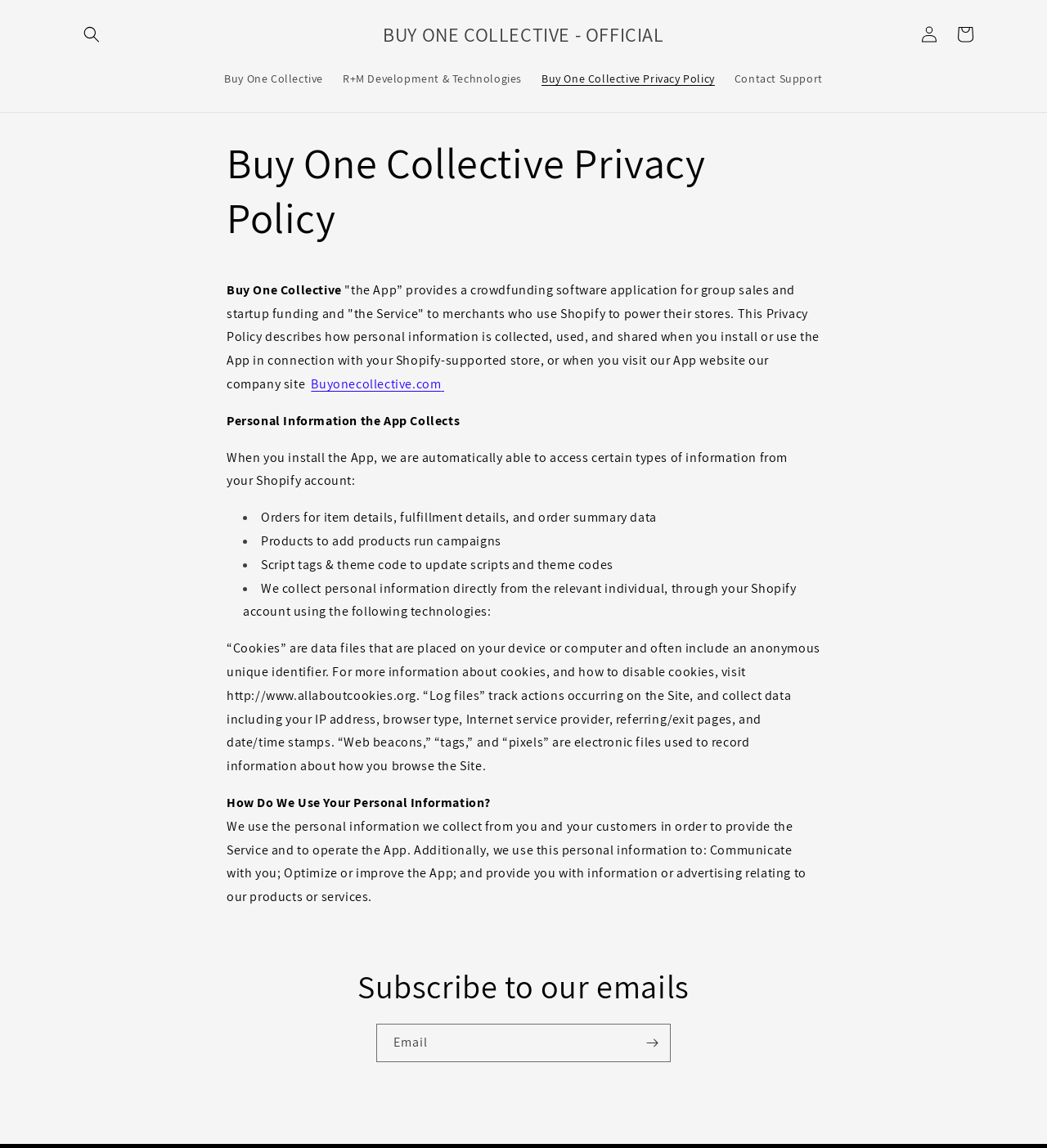Show me the bounding box coordinates of the clickable region to achieve the task as per the instruction: "Subscribe to newsletter".

[0.605, 0.892, 0.64, 0.925]